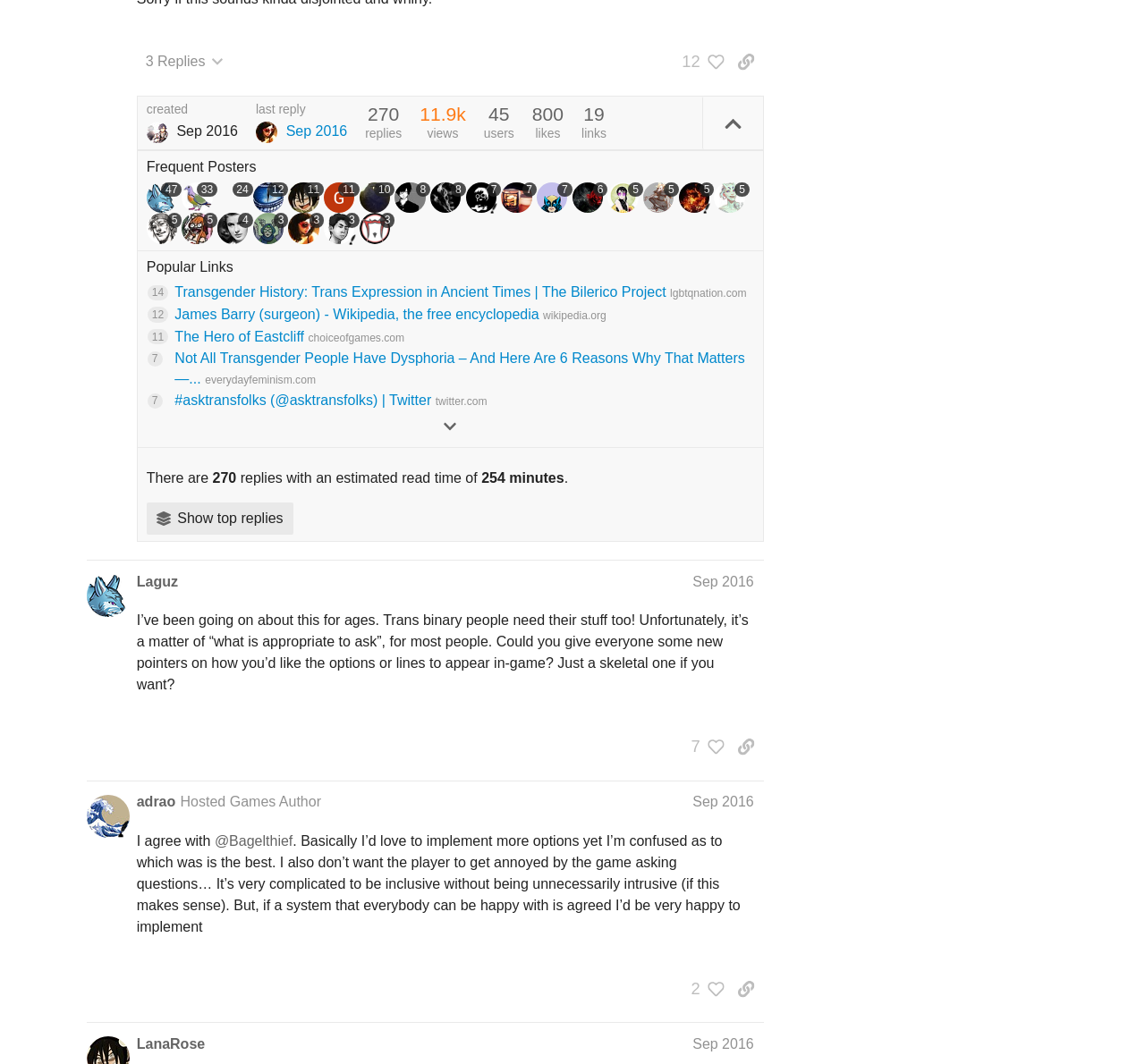Determine the bounding box for the UI element as described: "Show top replies". The coordinates should be represented as four float numbers between 0 and 1, formatted as [left, top, right, bottom].

[0.128, 0.472, 0.256, 0.503]